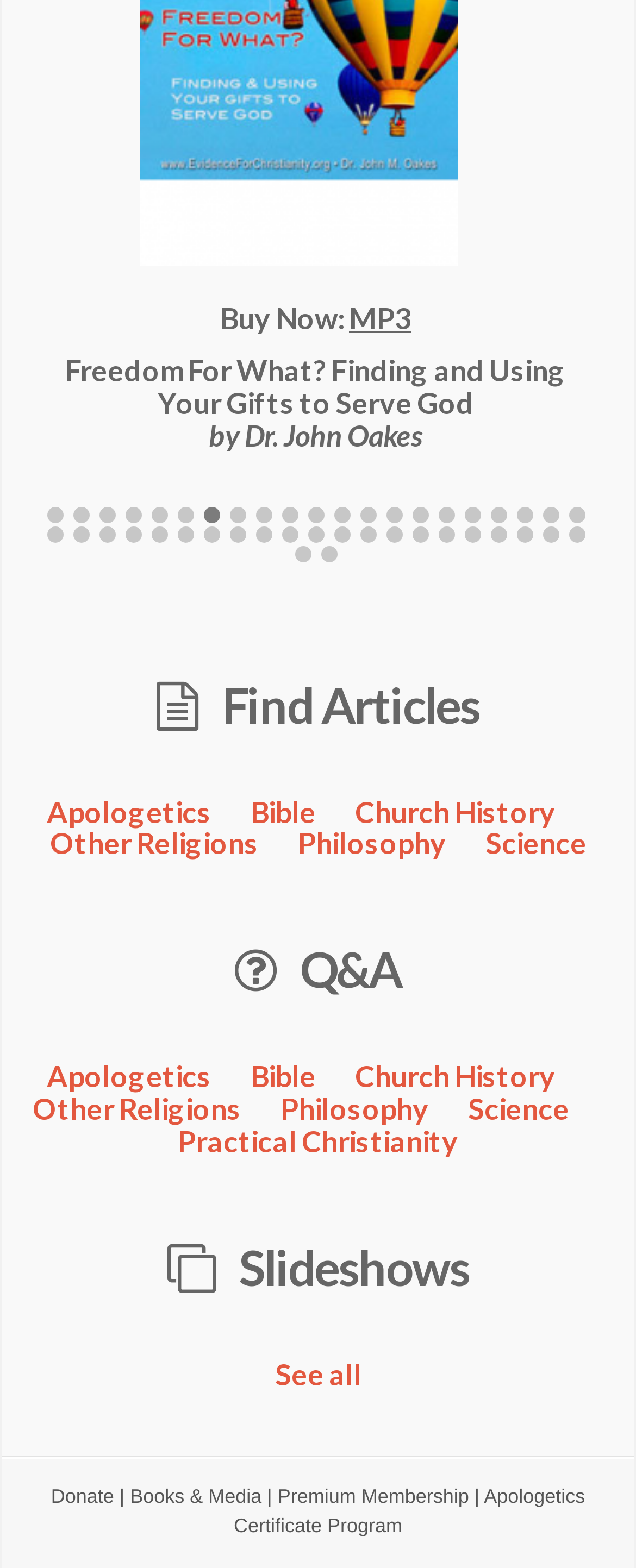Please identify the bounding box coordinates of the area that needs to be clicked to fulfill the following instruction: "Click on the '80th anniversary of D-Day' link."

None